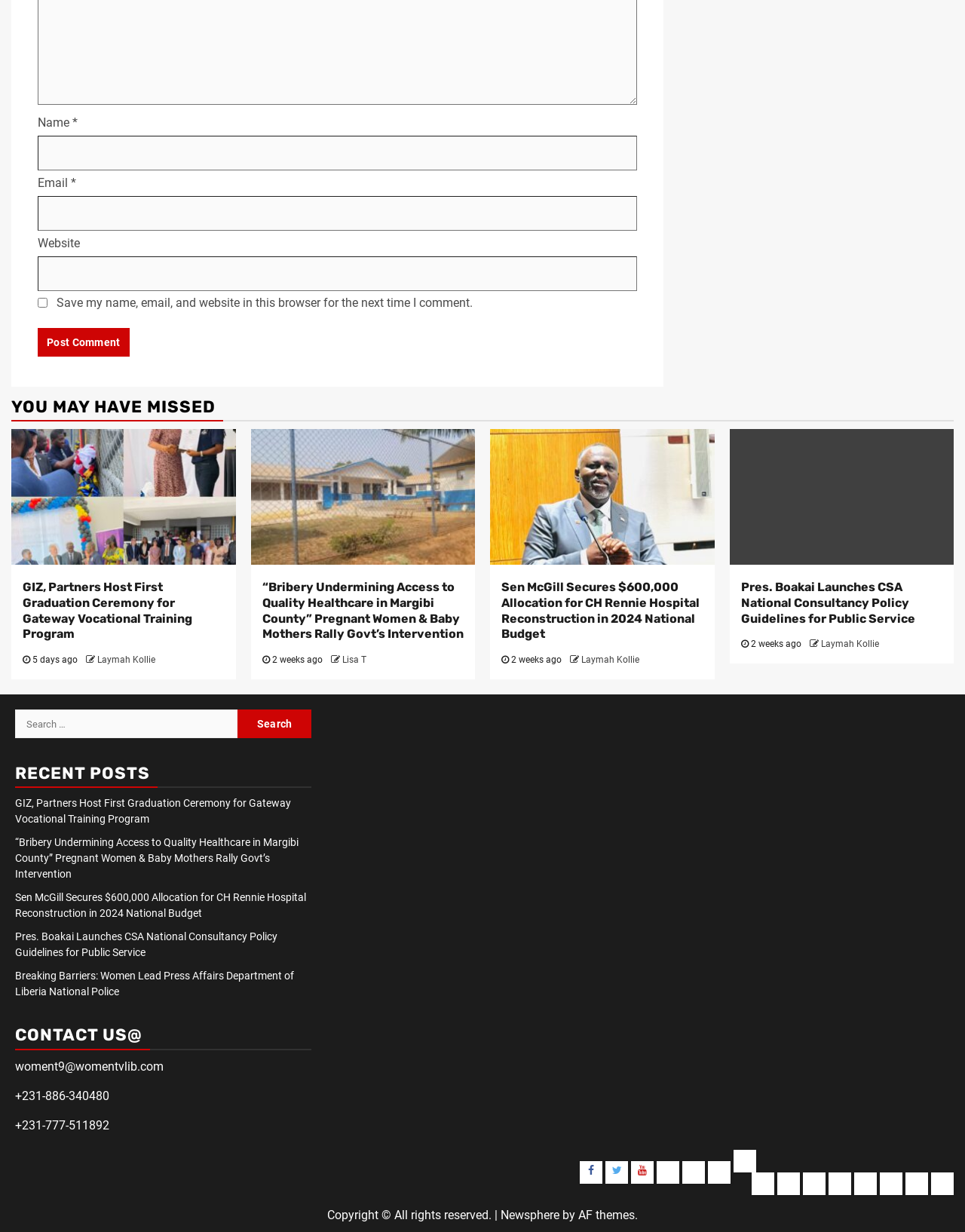Identify the bounding box coordinates of the part that should be clicked to carry out this instruction: "Post a comment".

[0.039, 0.266, 0.134, 0.289]